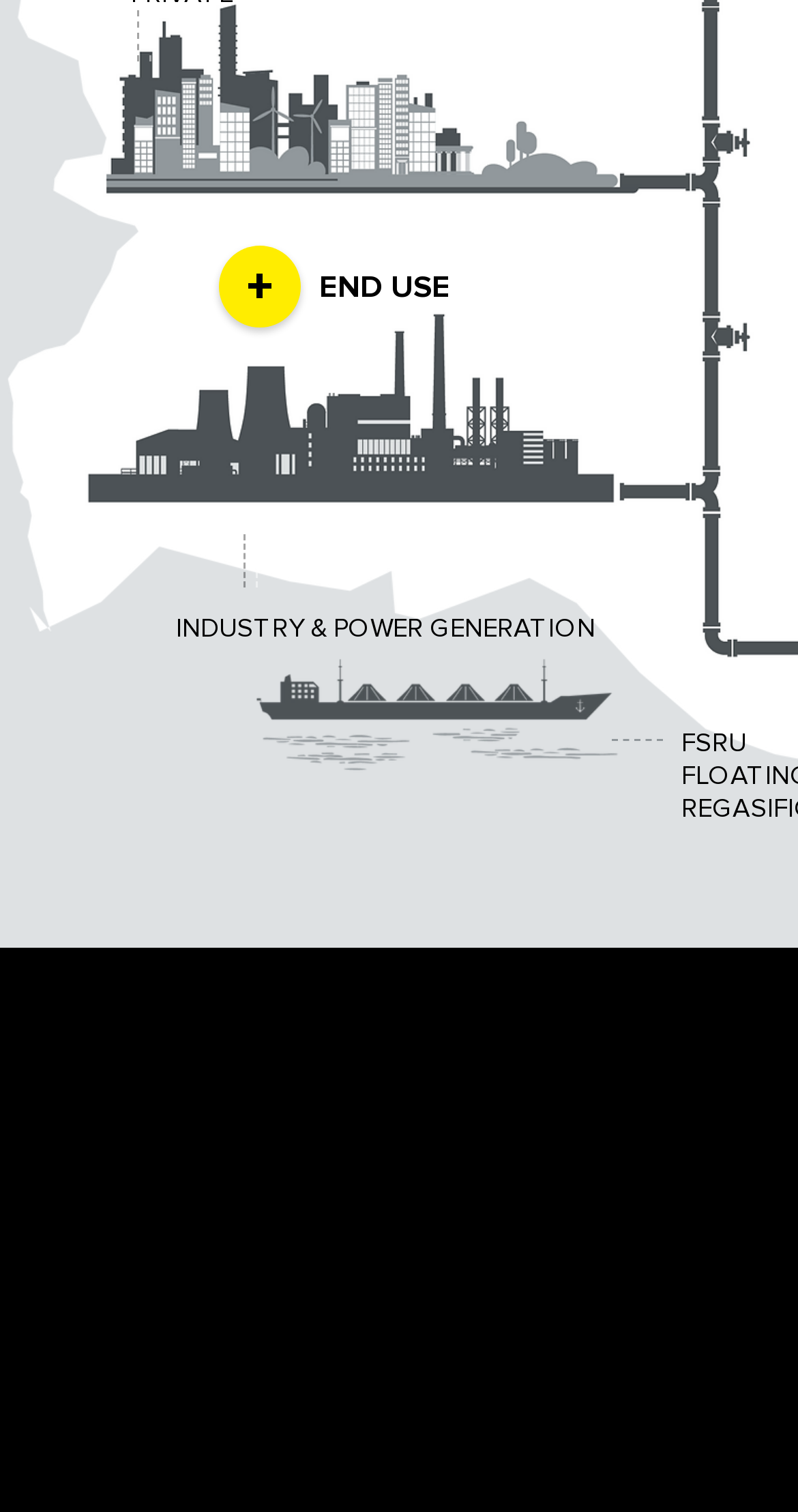Provide the bounding box coordinates of the HTML element this sentence describes: "+". The bounding box coordinates consist of four float numbers between 0 and 1, i.e., [left, top, right, bottom].

[0.274, 0.162, 0.377, 0.217]